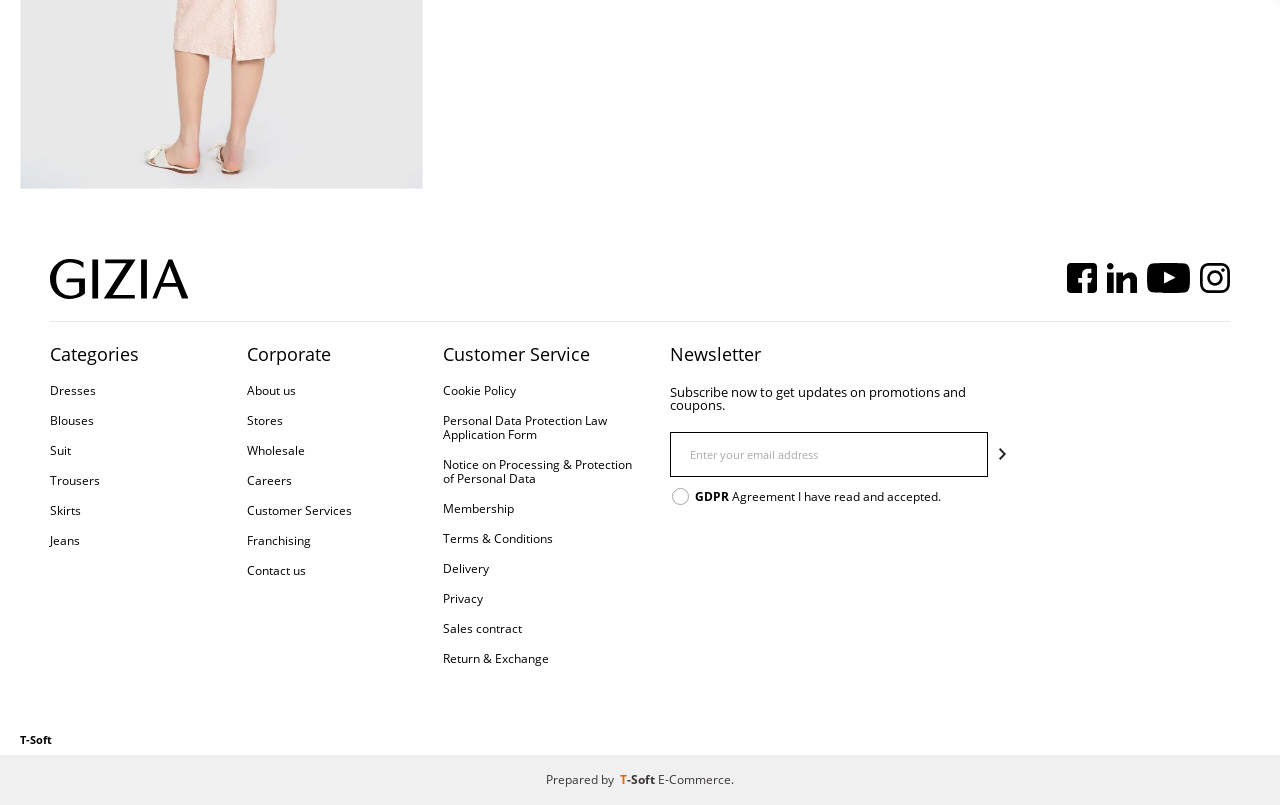Provide the bounding box coordinates for the area that should be clicked to complete the instruction: "Click the link 'dukesofopportunism_cartoon'".

None